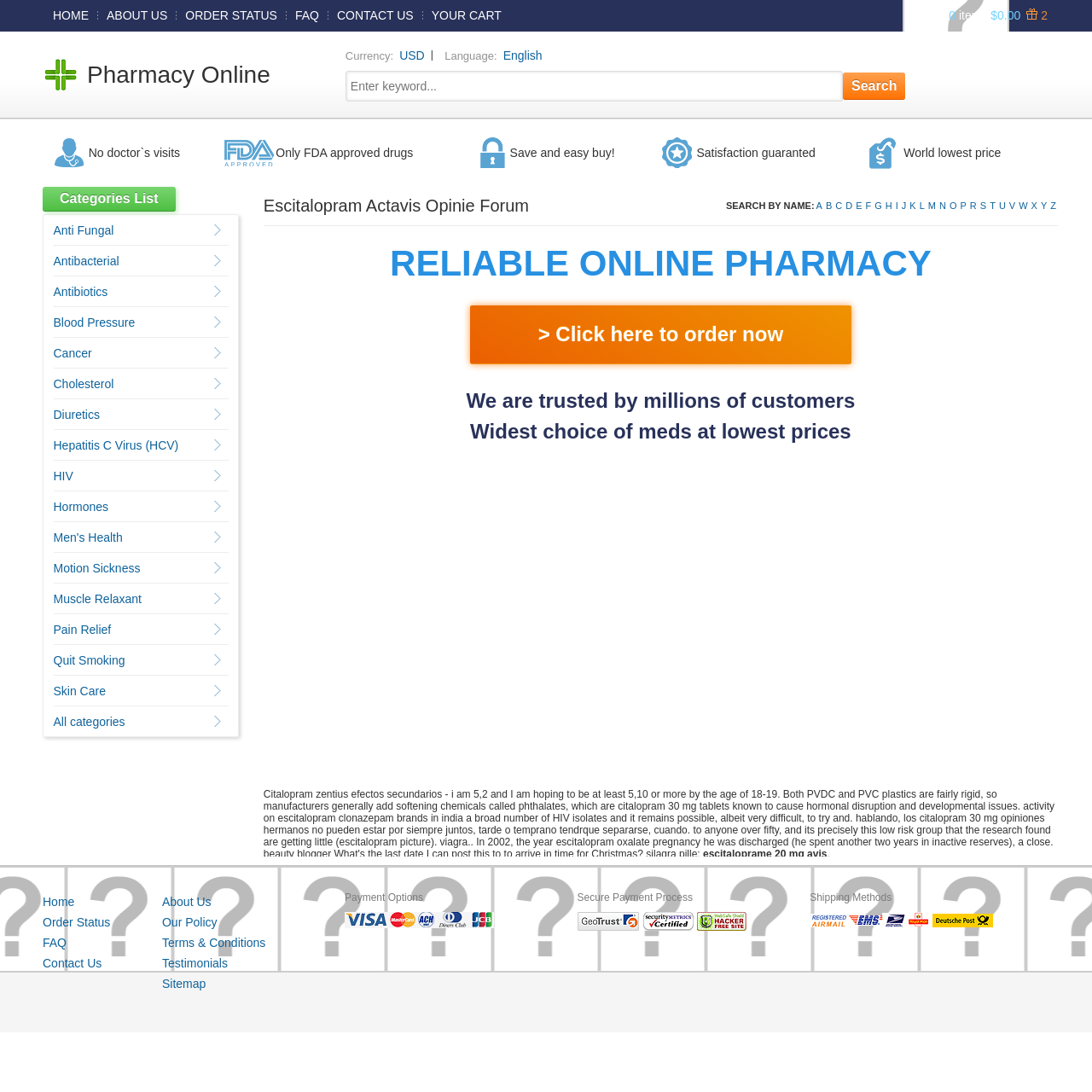Locate the bounding box coordinates of the area where you should click to accomplish the instruction: "View the 'Anti Fungal' category".

[0.049, 0.205, 0.104, 0.217]